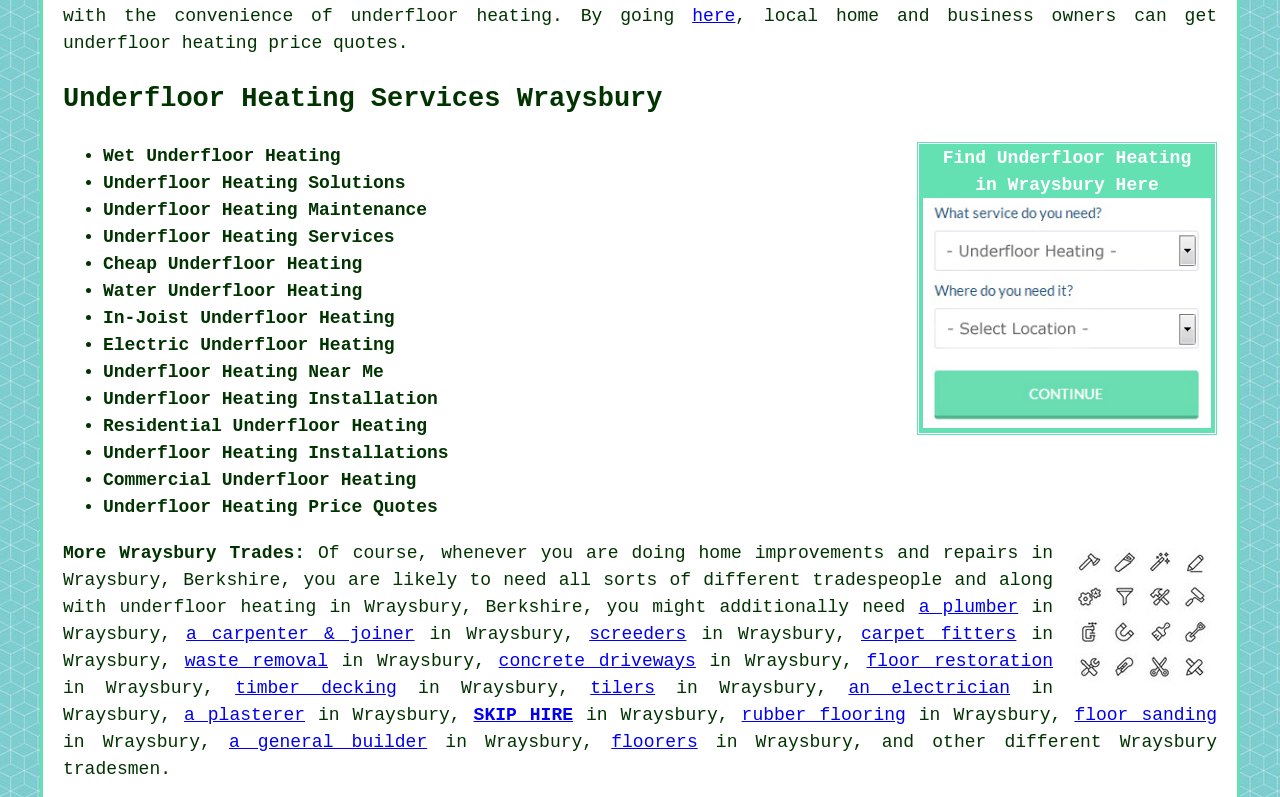What other tradespeople might be needed for home improvements?
Please answer the question with a detailed and comprehensive explanation.

Based on the text, other tradespeople that might be needed for home improvements in Wraysbury, Berkshire, include a plumber, a carpenter & joiner, screeders, carpet fitters, waste removal, concrete driveways, floor restoration, timber decking, tilers, an electrician, a plasterer, and others, as listed in the text.